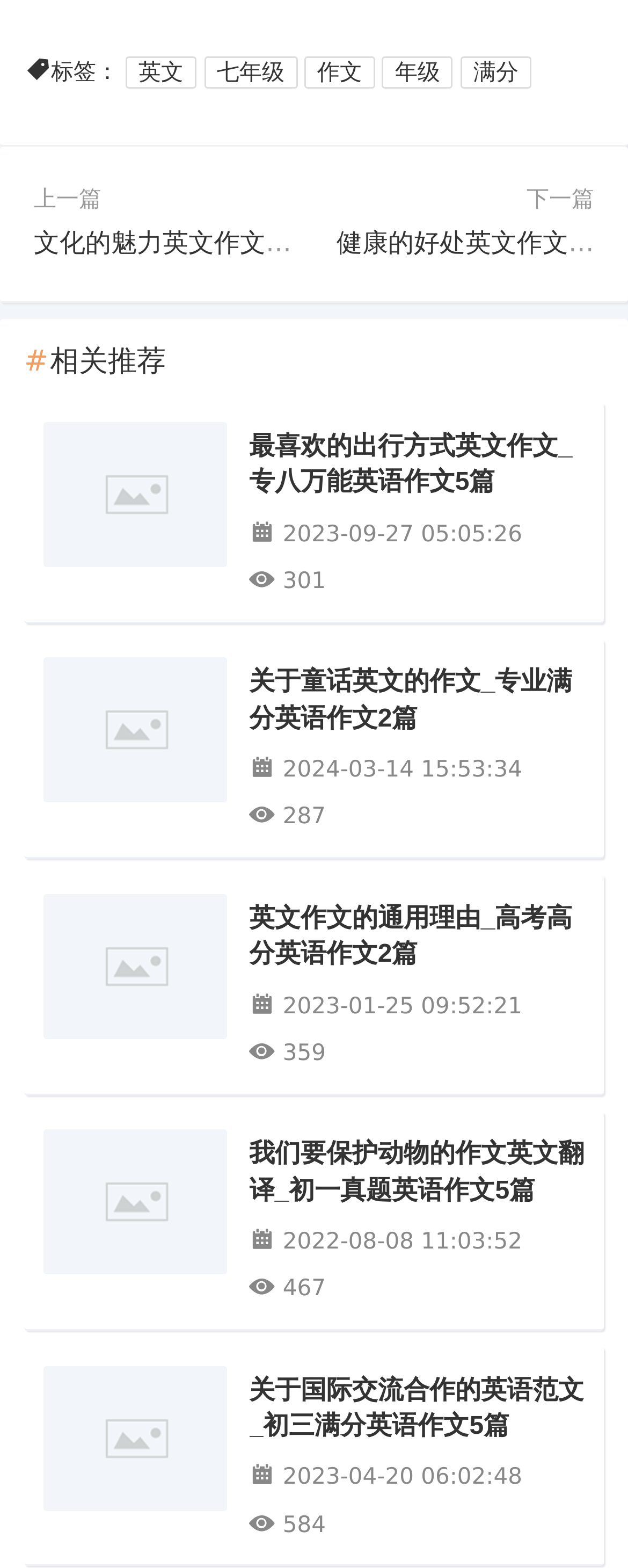Find and specify the bounding box coordinates that correspond to the clickable region for the instruction: "Listen to sample of Perfect".

None